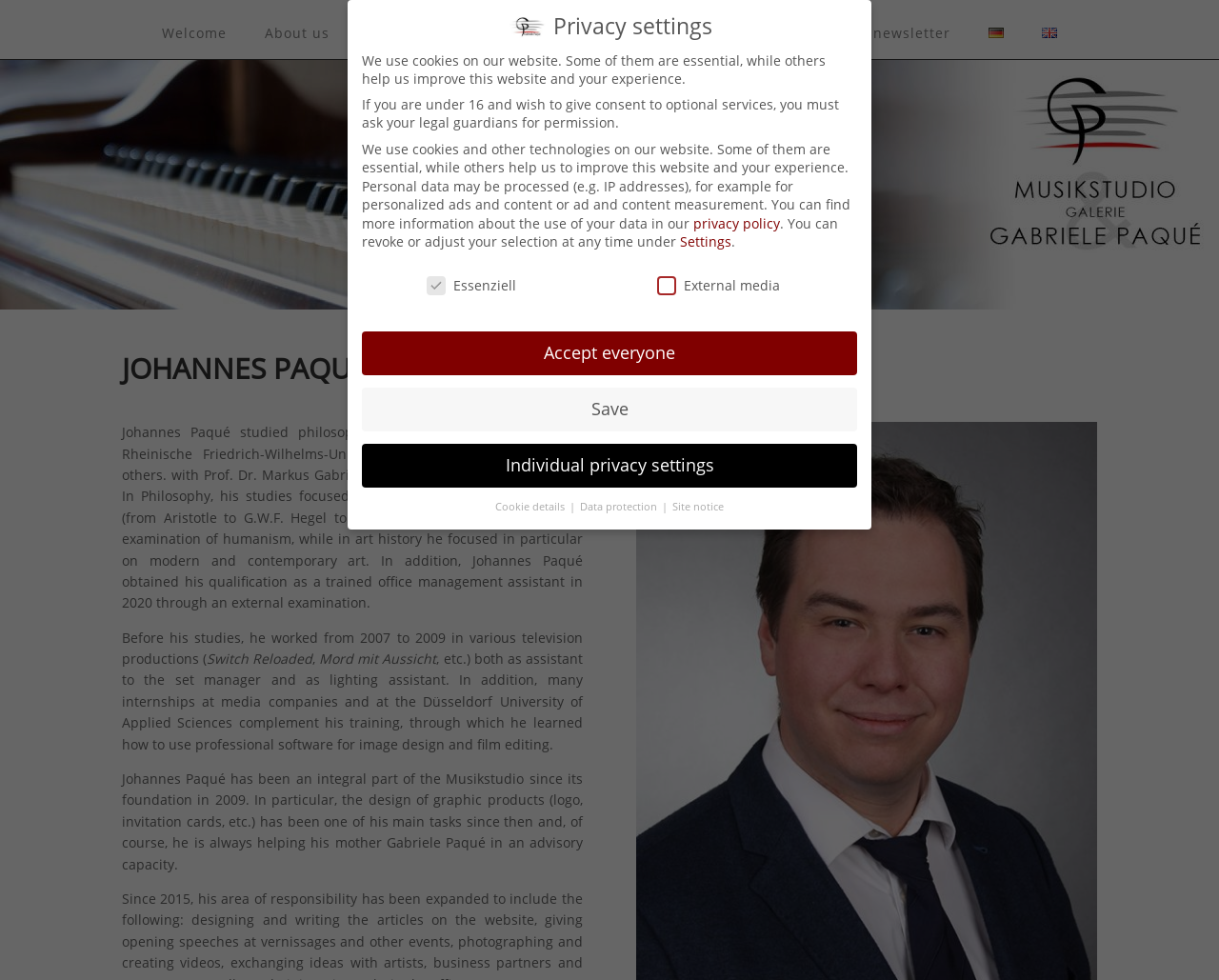Can you specify the bounding box coordinates of the area that needs to be clicked to fulfill the following instruction: "Read more about Johannes Paqué"?

[0.1, 0.432, 0.478, 0.624]